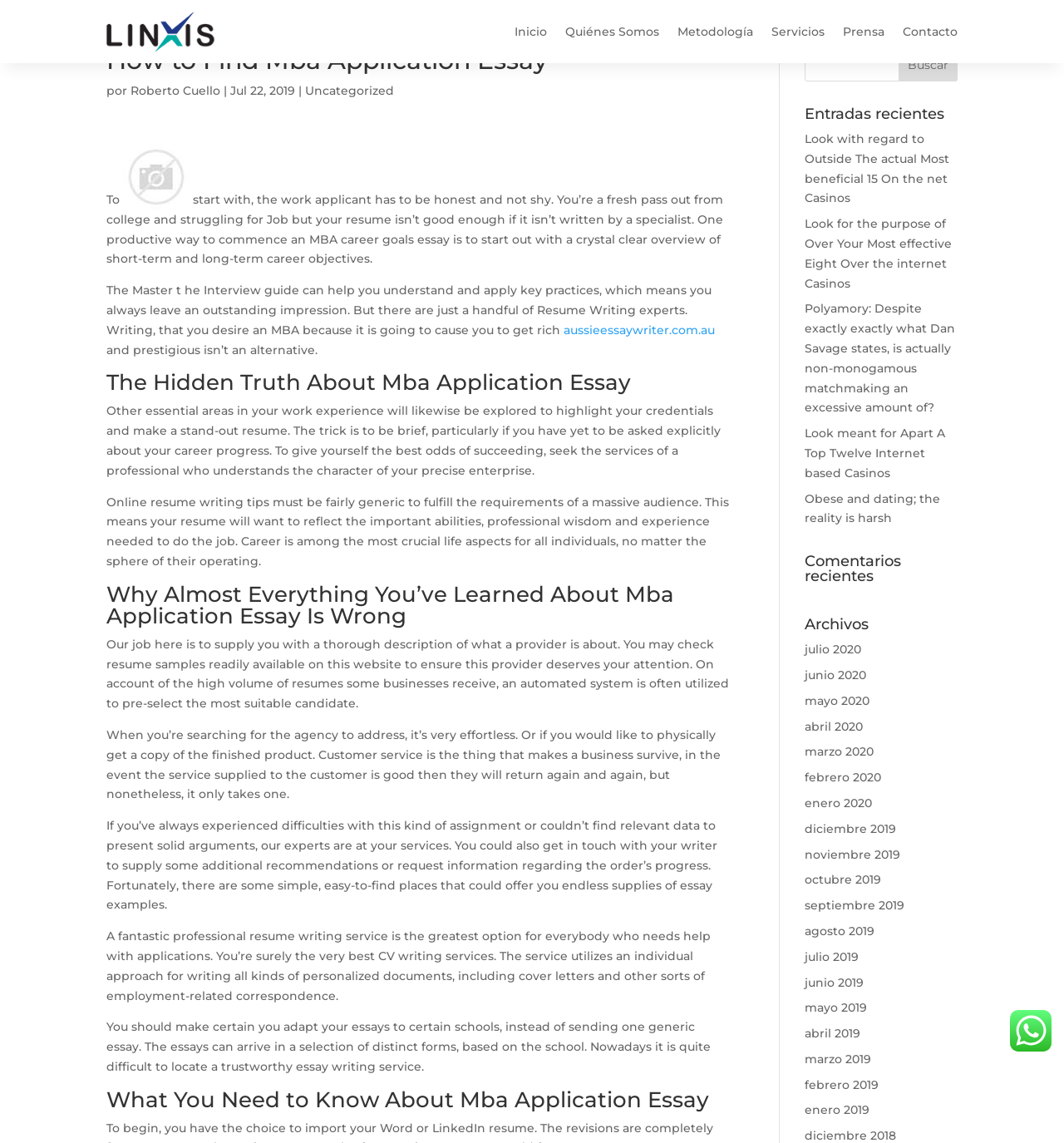Identify the first-level heading on the webpage and generate its text content.

How to Find Mba Application Essay